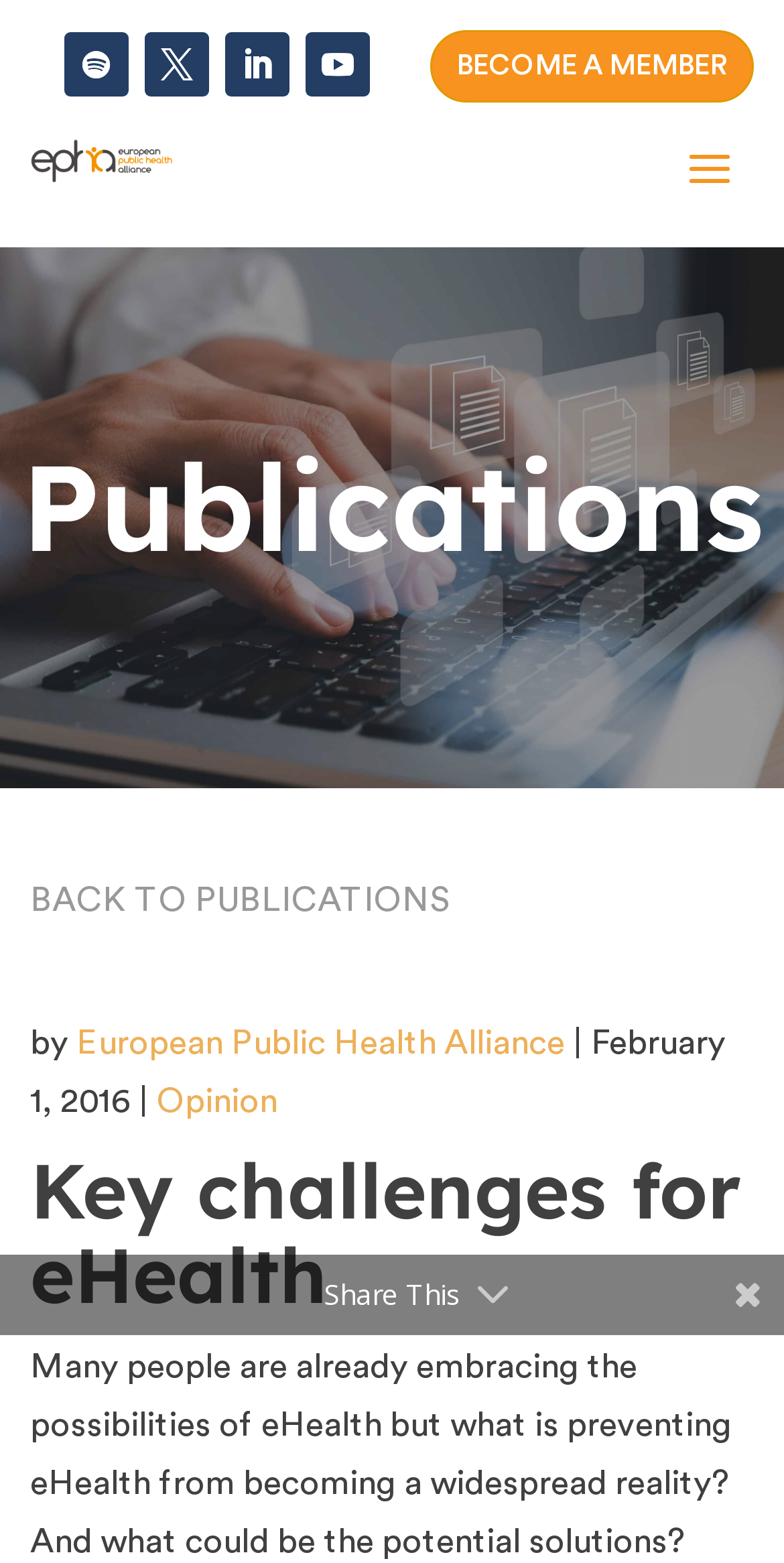What is the category of the publication?
Based on the image, answer the question with a single word or brief phrase.

Opinion